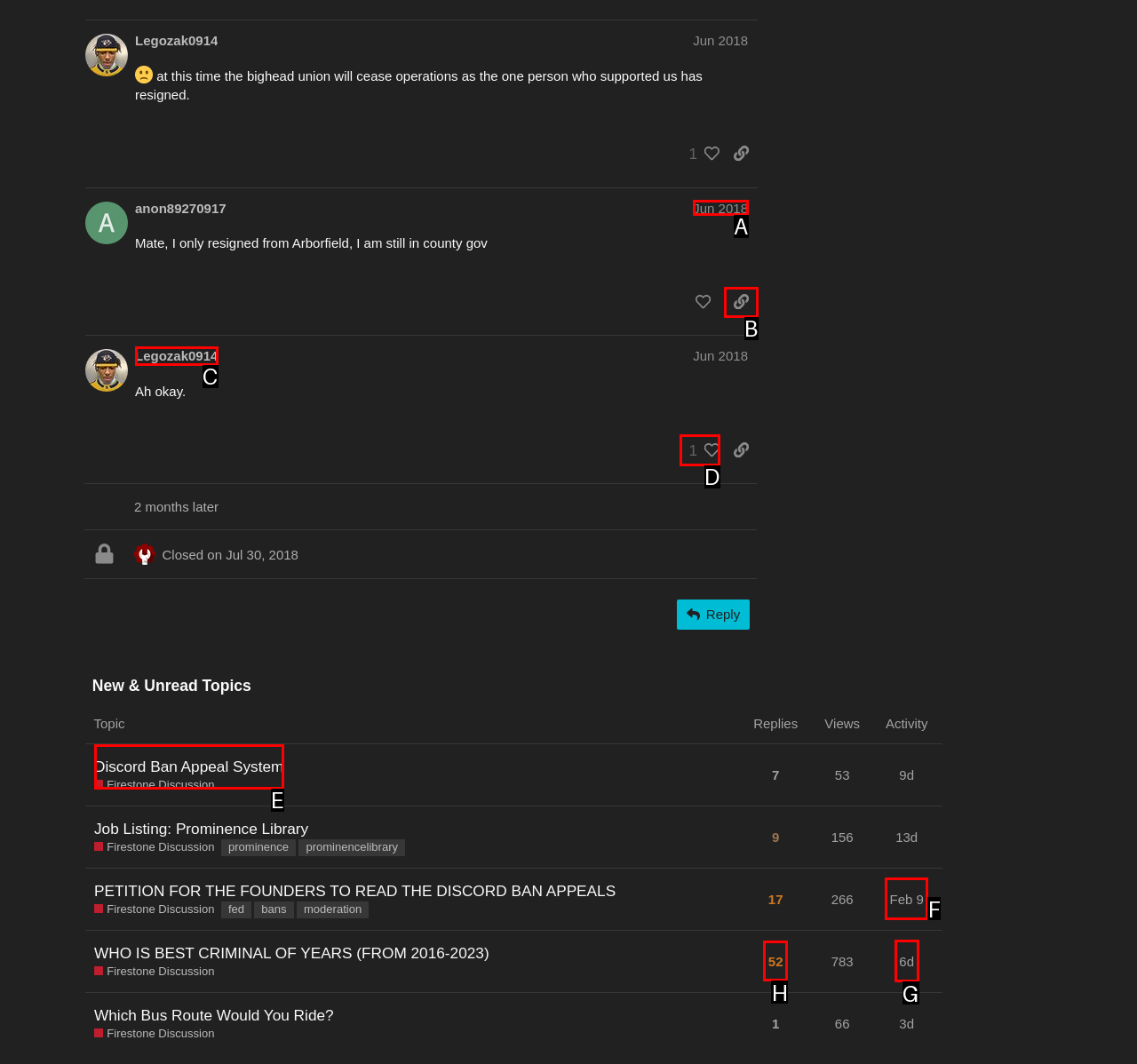Identify the letter of the UI element that corresponds to: 6d
Respond with the letter of the option directly.

G